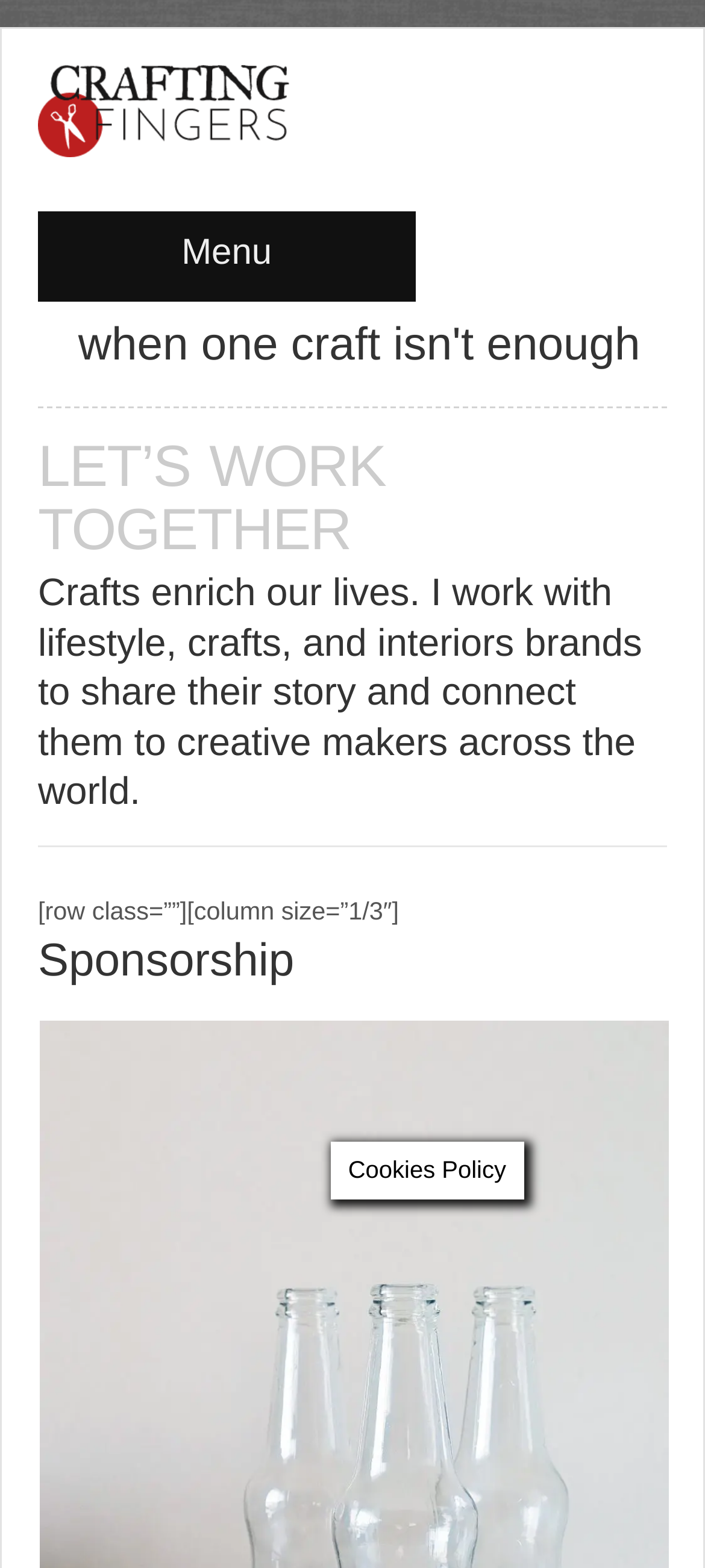Answer the question in a single word or phrase:
What is the purpose of the website?

To connect brands with creative makers